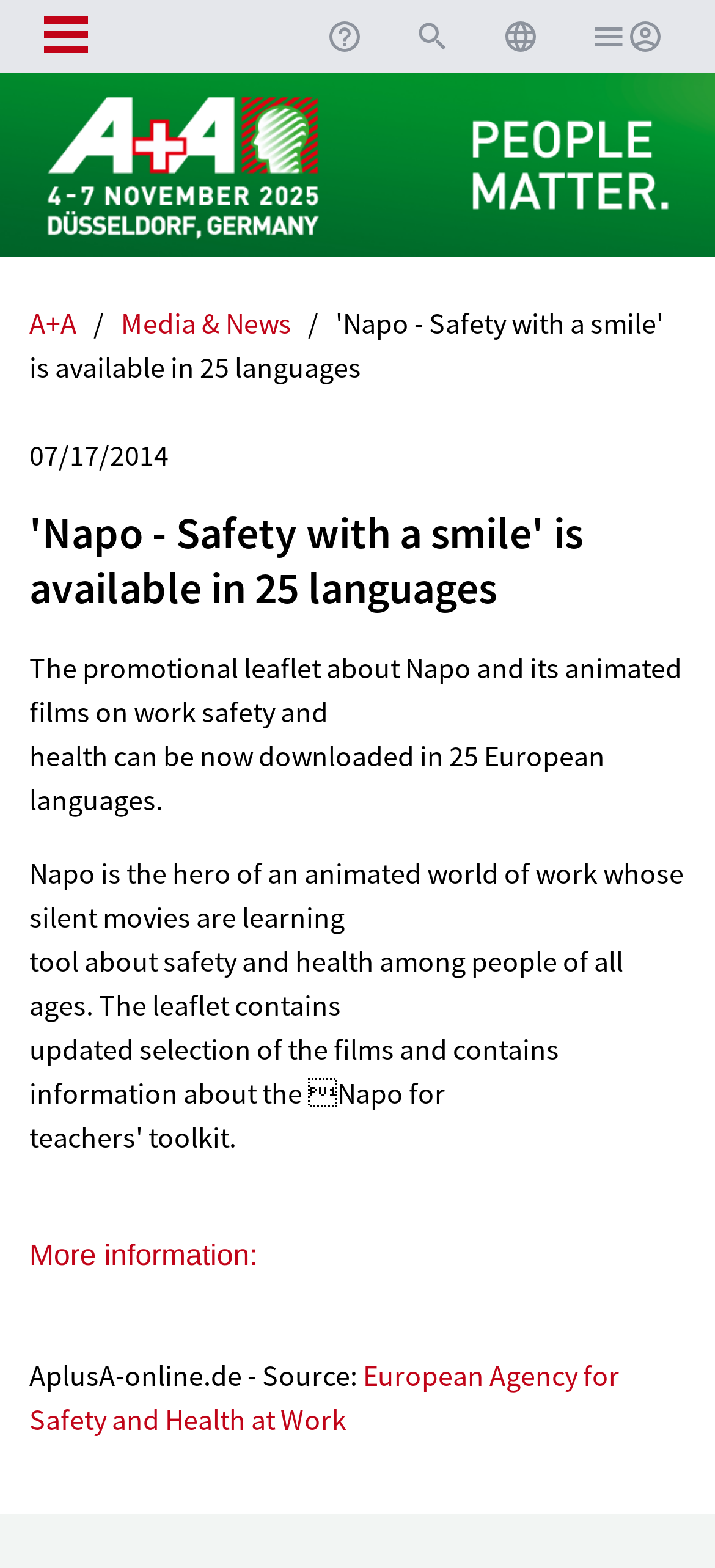Determine the coordinates of the bounding box for the clickable area needed to execute this instruction: "Click the Menu button".

[0.062, 0.011, 0.123, 0.039]